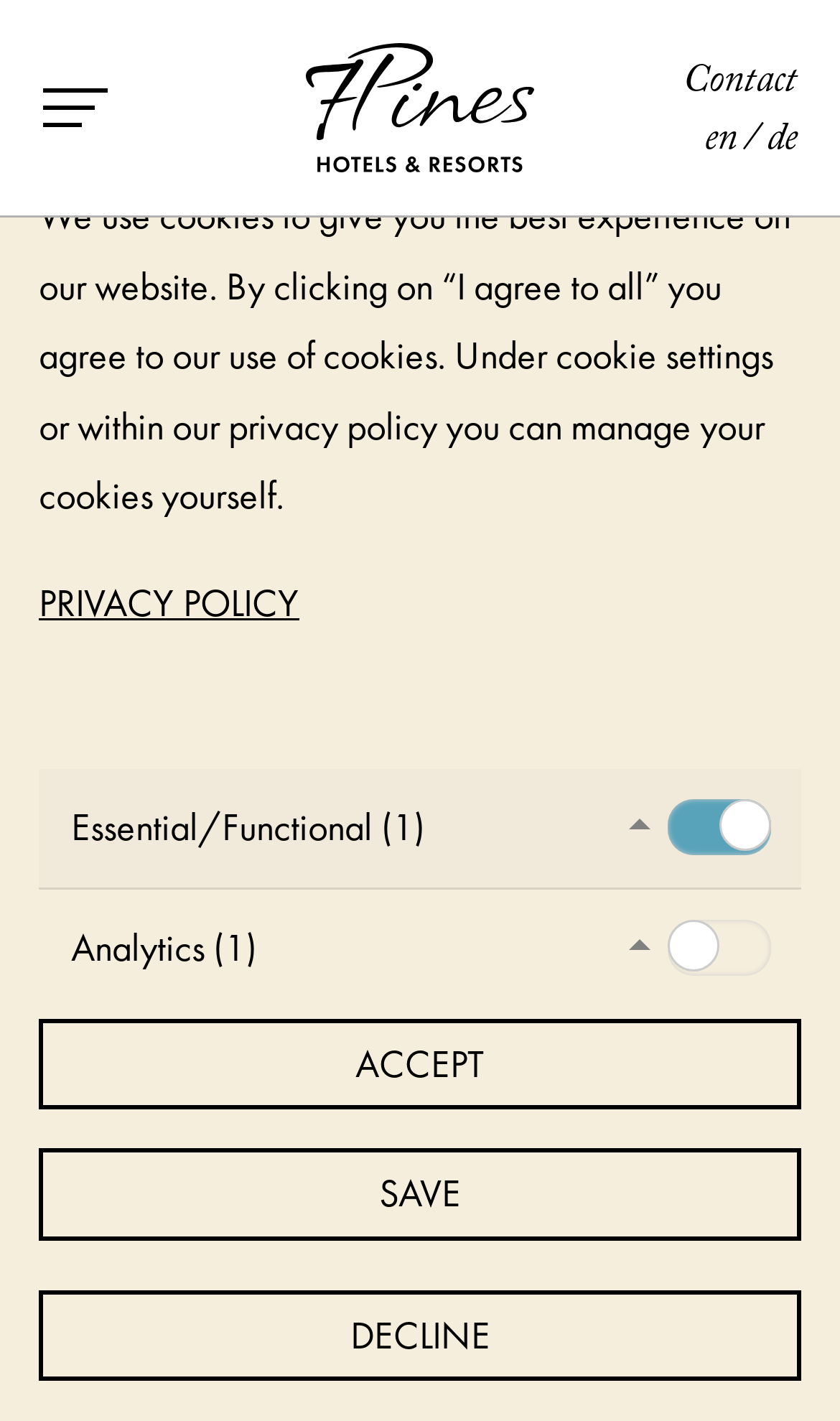Find the bounding box of the UI element described as: "Save". The bounding box coordinates should be given as four float values between 0 and 1, i.e., [left, top, right, bottom].

[0.046, 0.808, 0.954, 0.873]